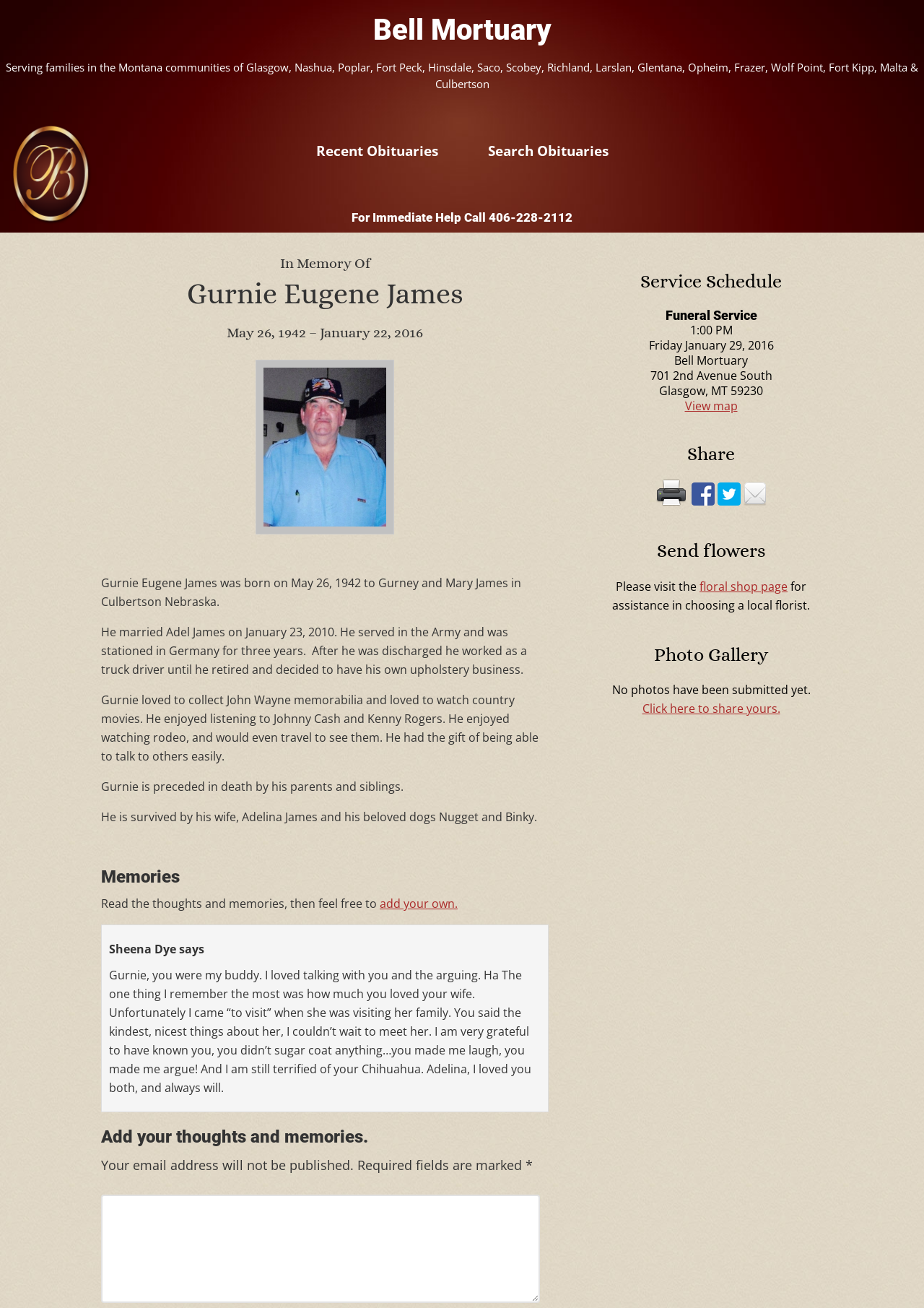Answer in one word or a short phrase: 
What is the phone number to call for immediate help?

406-228-2112